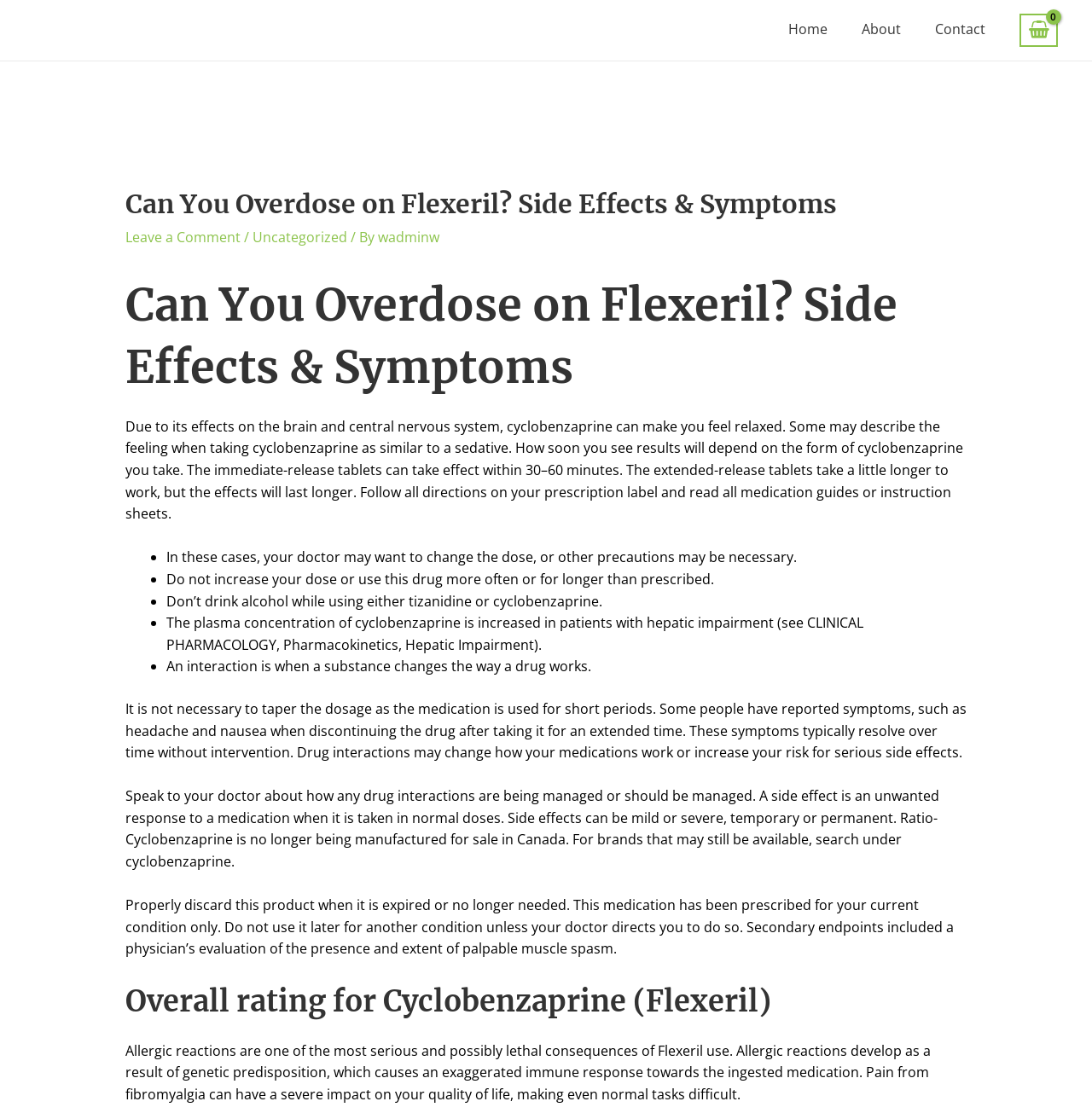What is the effect of cyclobenzaprine on the brain and central nervous system?
Using the visual information, respond with a single word or phrase.

Relaxation